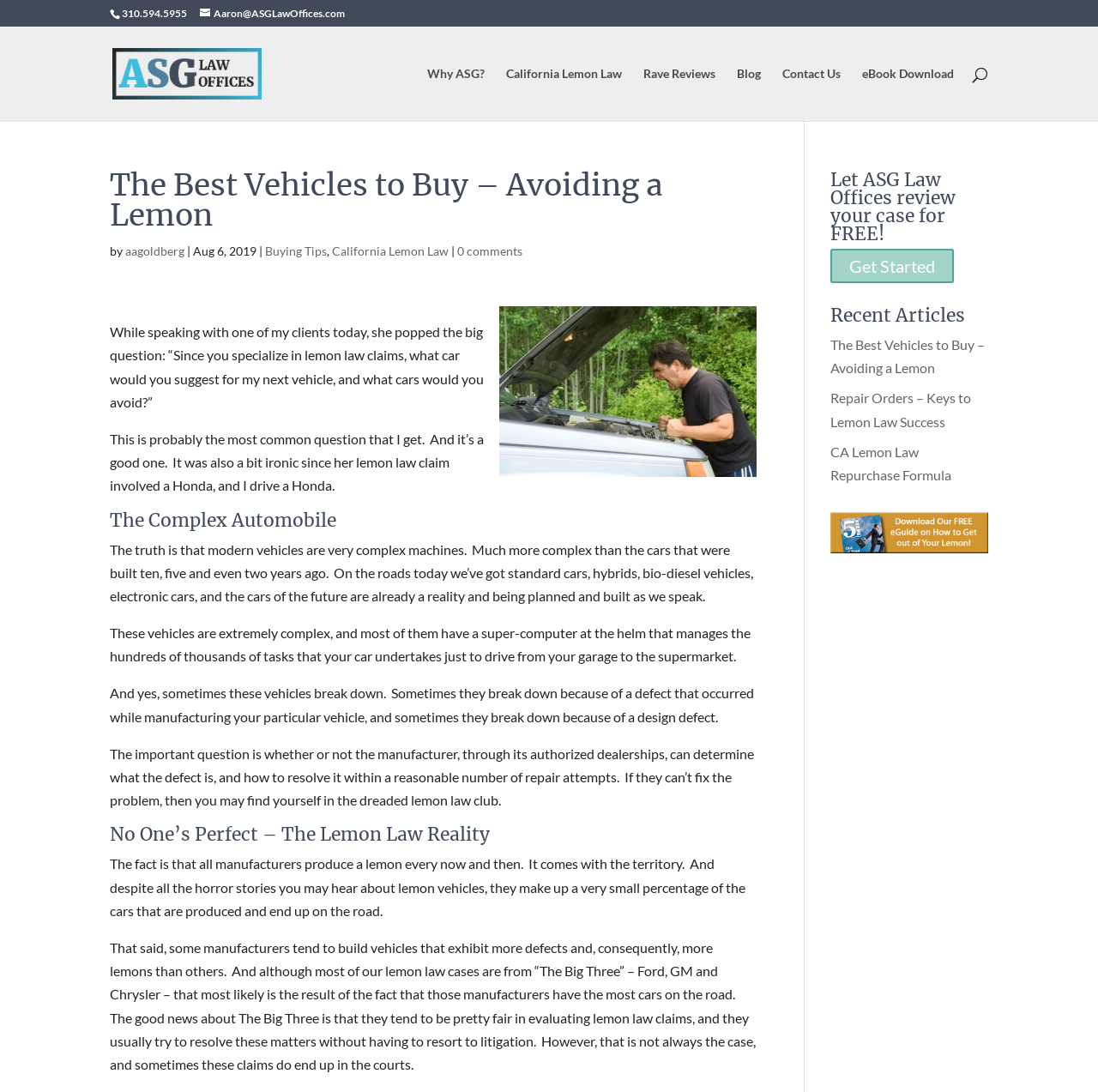Given the following UI element description: "alt="ASG Law Offices"", find the bounding box coordinates in the webpage screenshot.

[0.102, 0.058, 0.277, 0.073]